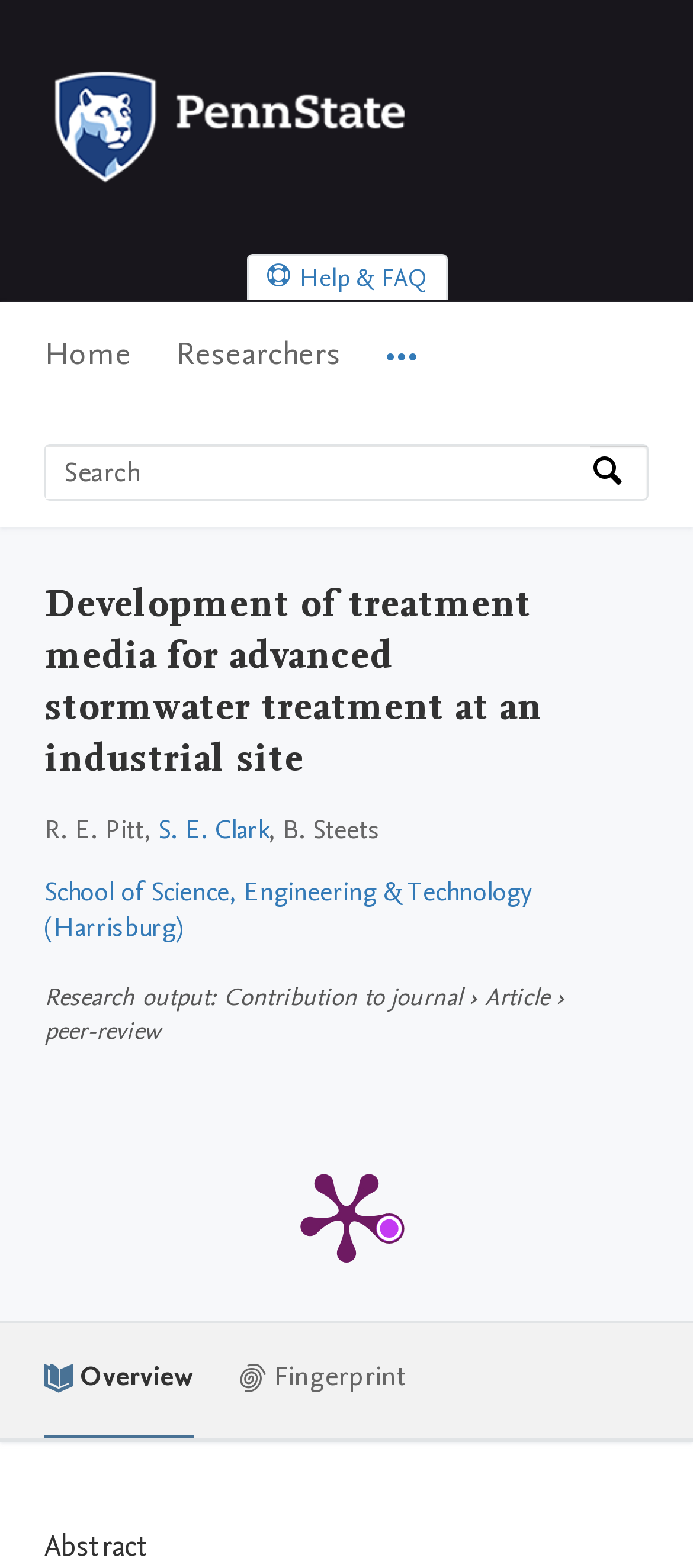What is the purpose of the search box?
Could you give a comprehensive explanation in response to this question?

I found the purpose of the search box by examining the text elements near the search box. I saw the text 'Search by expertise, name or affiliation' which suggests that the search box is used to search for people or expertise by their name, affiliation, or area of expertise.